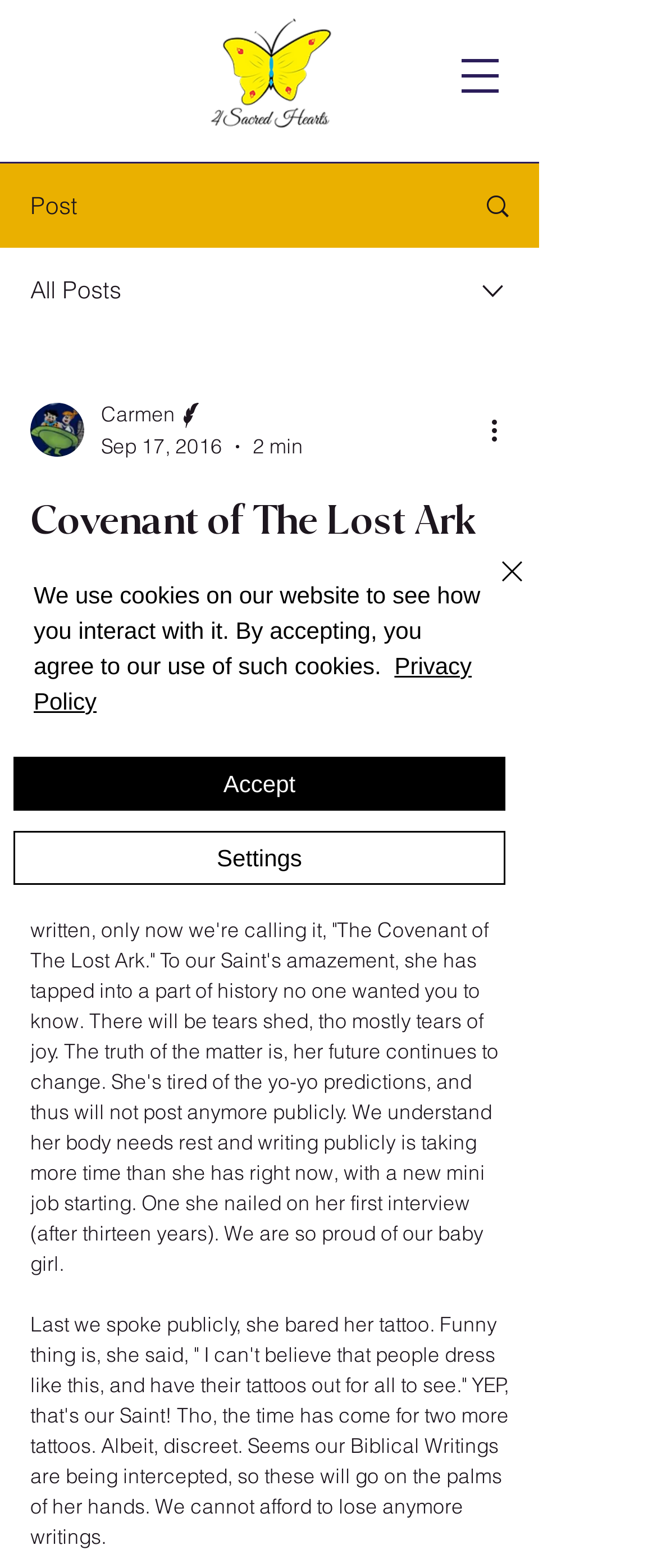Locate the bounding box coordinates of the clickable area to execute the instruction: "Click on the 4 sacred hearts logo". Provide the coordinates as four float numbers between 0 and 1, represented as [left, top, right, bottom].

[0.282, 0.011, 0.538, 0.086]